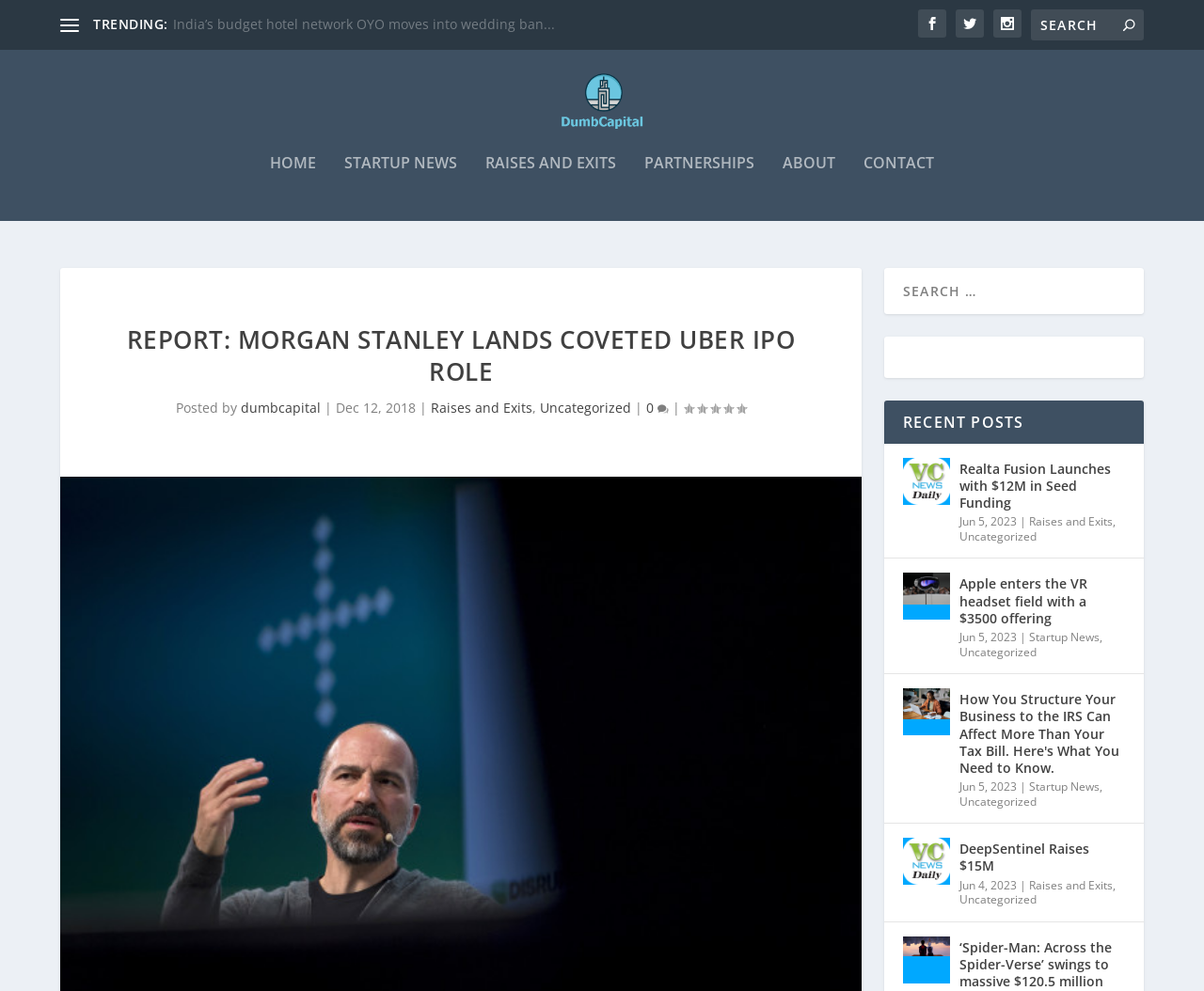Determine the bounding box for the HTML element described here: "Startup News". The coordinates should be given as [left, top, right, bottom] with each number being a float between 0 and 1.

[0.855, 0.637, 0.913, 0.653]